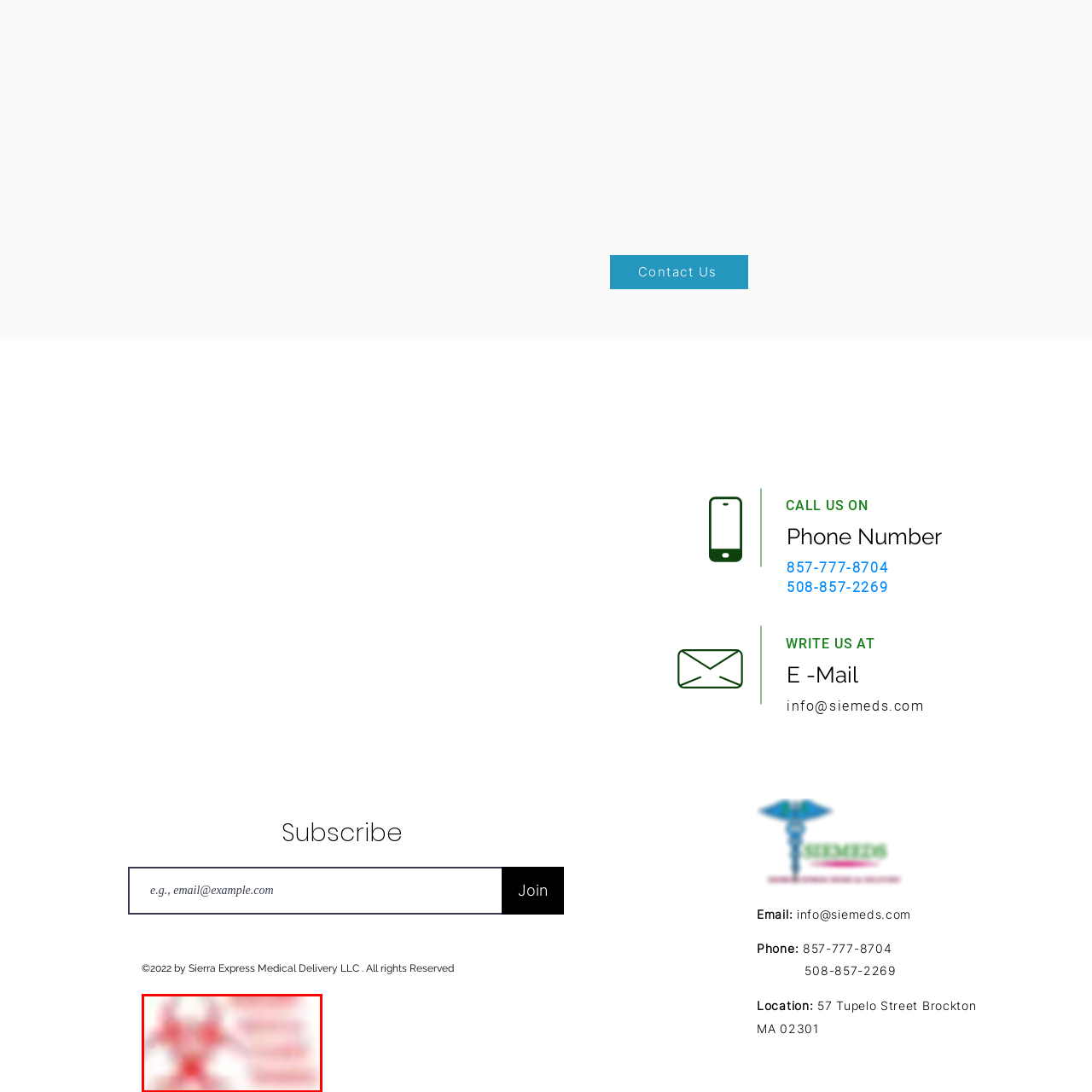Create a detailed narrative of the image inside the red-lined box.

The image features a bold and striking red symbol that appears to represent biohazard awareness, conveying a strong message about safety and caution. Surrounding the graphic are several lines of text emphasizing the importance of handling hazardous materials with care. The text likely aims to inform viewers about safety protocols related to medical procedures or handling potentially infectious substances, aligning with the context of COVID-19 and health services offered by Sierra Express Medical Delivery LLC. This visual serves as a vital reminder for individuals to prioritize safety and adhere to guidelines to prevent contamination or exposure to harmful elements.